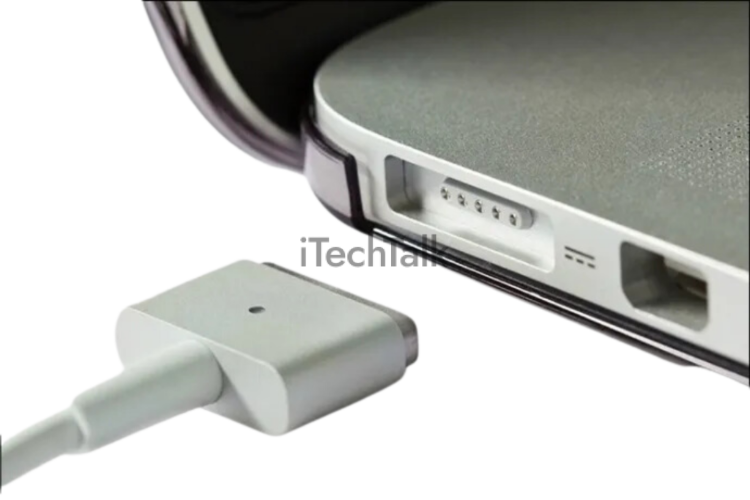Answer the question briefly using a single word or phrase: 
What is the purpose of the image in relation to macOS Ventura?

Troubleshooting